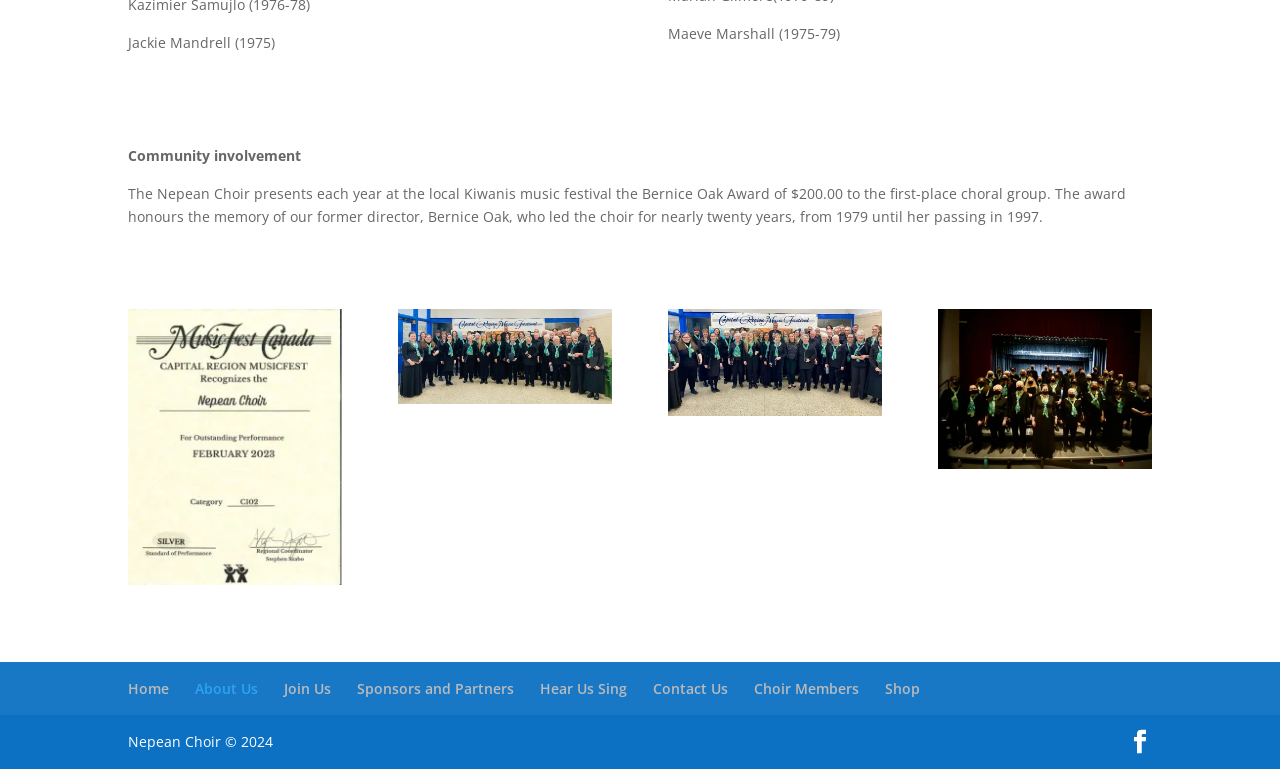Find the bounding box coordinates of the element to click in order to complete this instruction: "Read about 'Community involvement'". The bounding box coordinates must be four float numbers between 0 and 1, denoted as [left, top, right, bottom].

[0.1, 0.19, 0.235, 0.214]